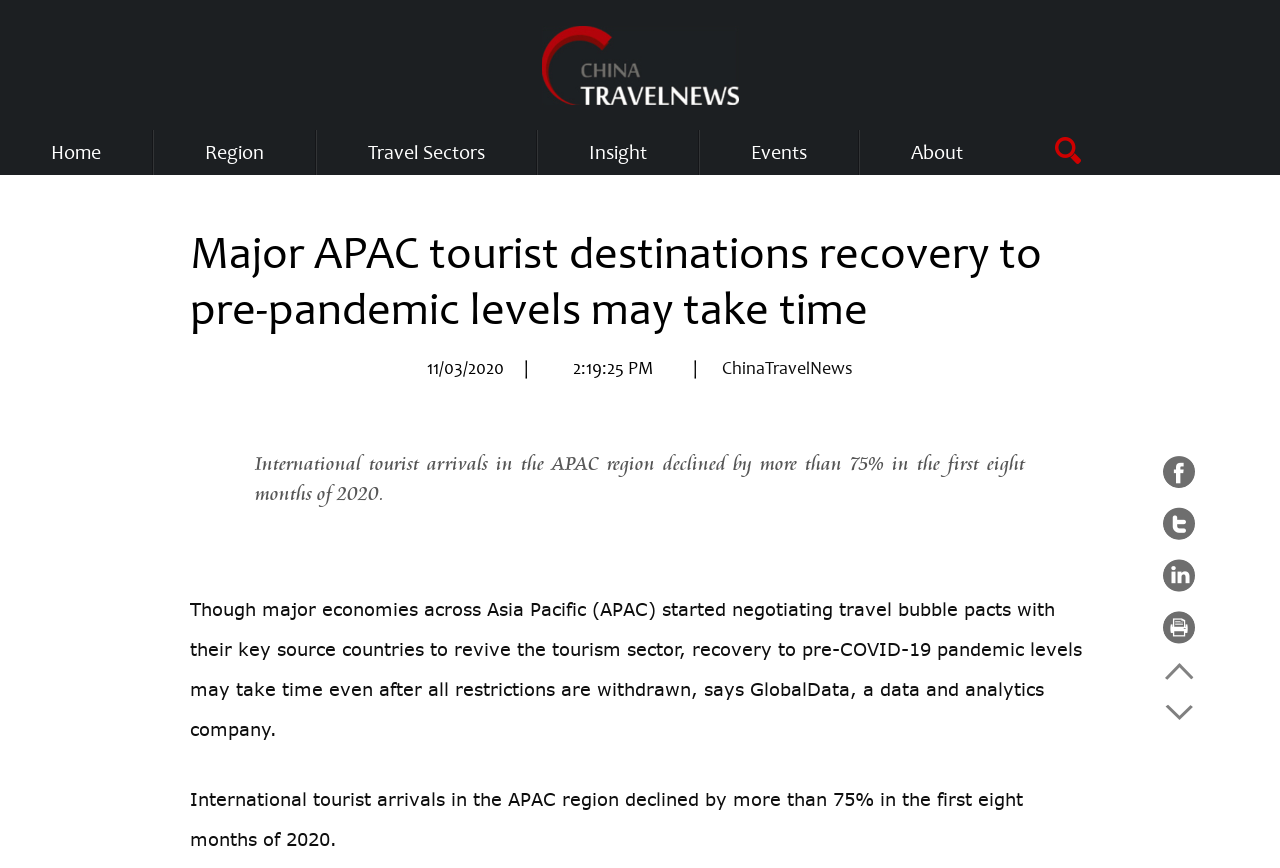Please determine the bounding box coordinates for the UI element described here. Use the format (top-left x, top-left y, bottom-right x, bottom-right y) with values bounded between 0 and 1: alt="China Travel News"

[0.423, 0.03, 0.577, 0.12]